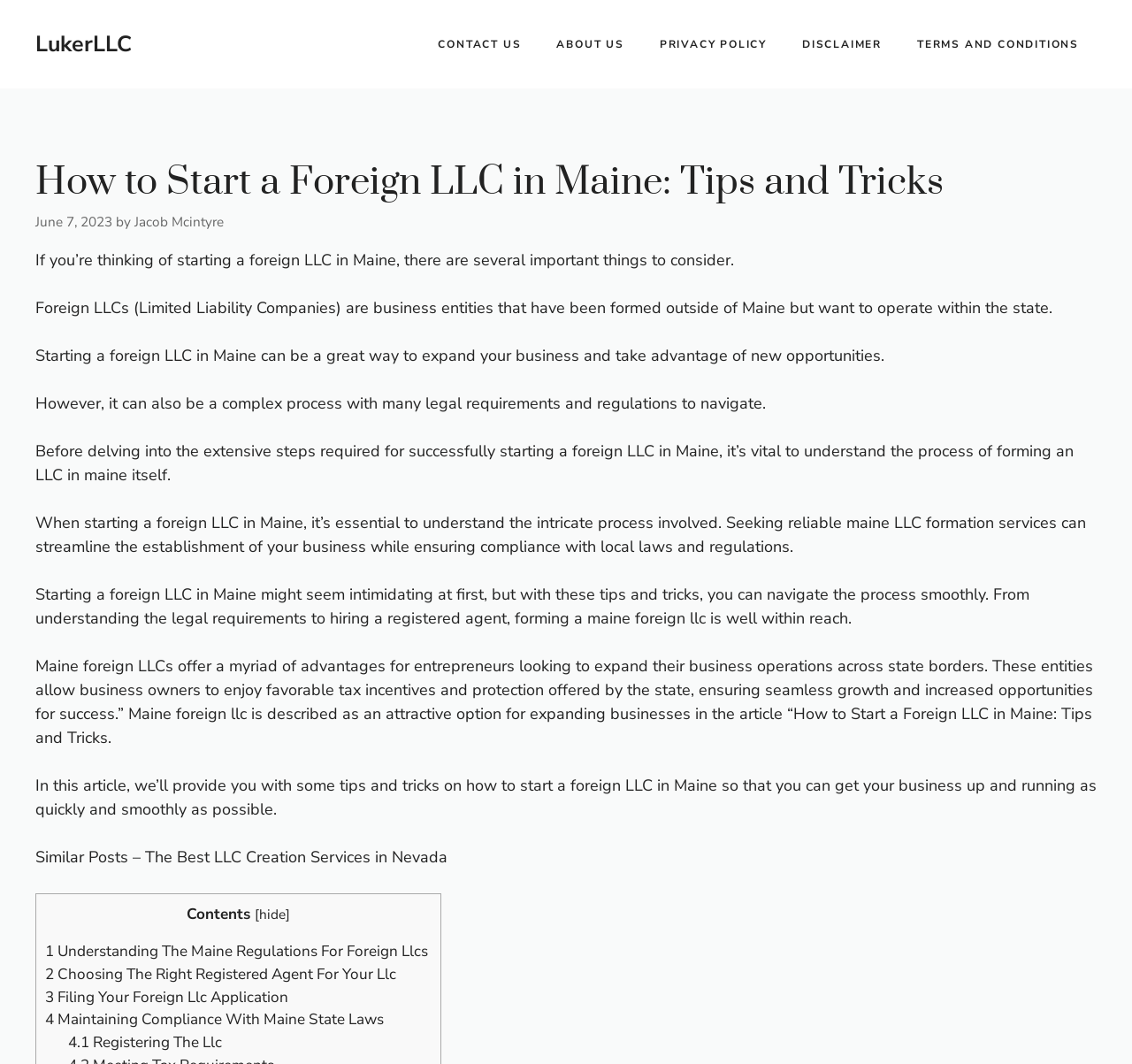Find the coordinates for the bounding box of the element with this description: "Sound Therapy & Relaxation".

None